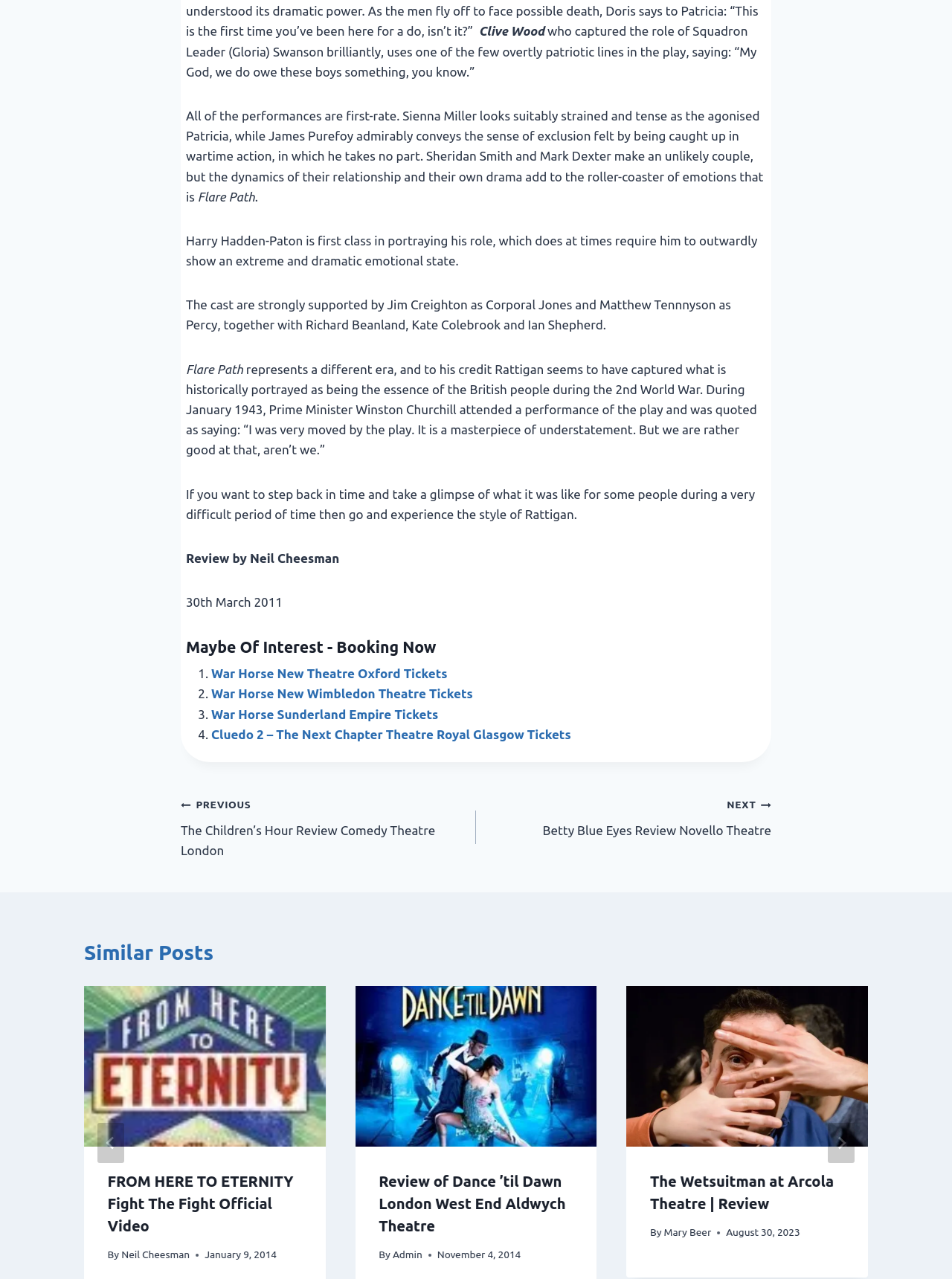Kindly respond to the following question with a single word or a brief phrase: 
Who wrote the review?

Neil Cheesman